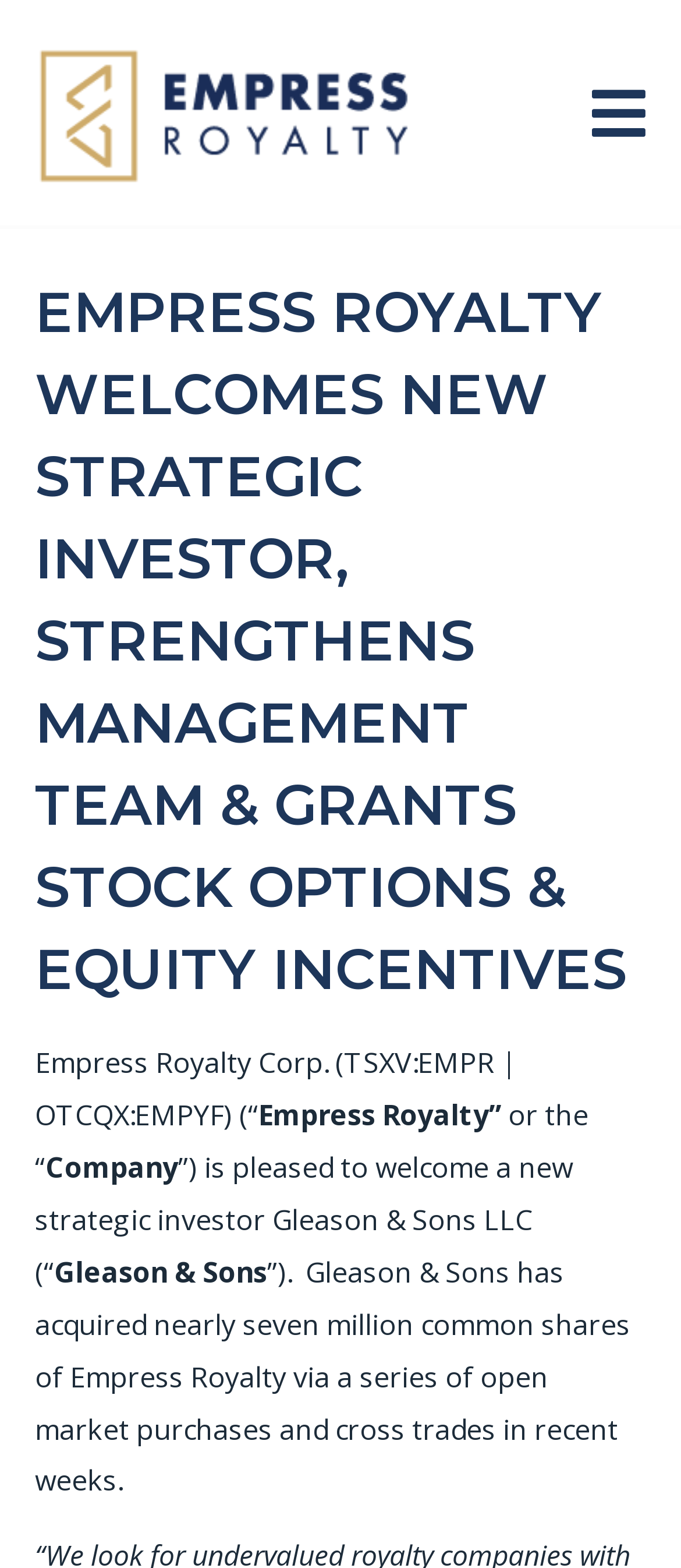What is the name of the company?
Please provide a detailed and comprehensive answer to the question.

The name of the company can be found in the image and link at the top of the webpage, which is 'Empress Royalty'. Additionally, it is mentioned in the text as 'Empress Royalty Corp.'.